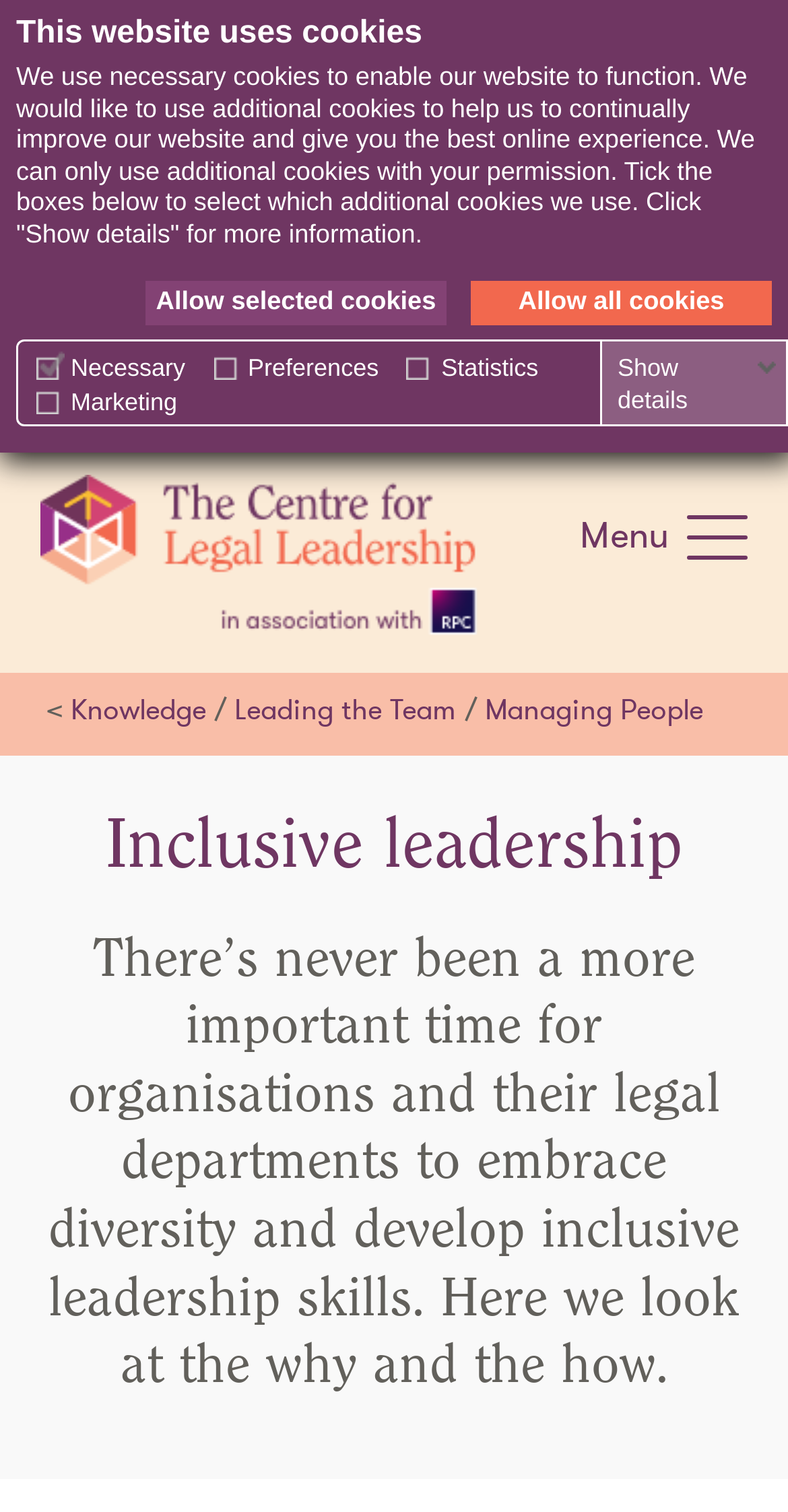What is the topic of the webpage?
With the help of the image, please provide a detailed response to the question.

The webpage is focused on inclusive leadership, and it discusses the importance of organisations and their legal departments embracing diversity and developing inclusive leadership skills.